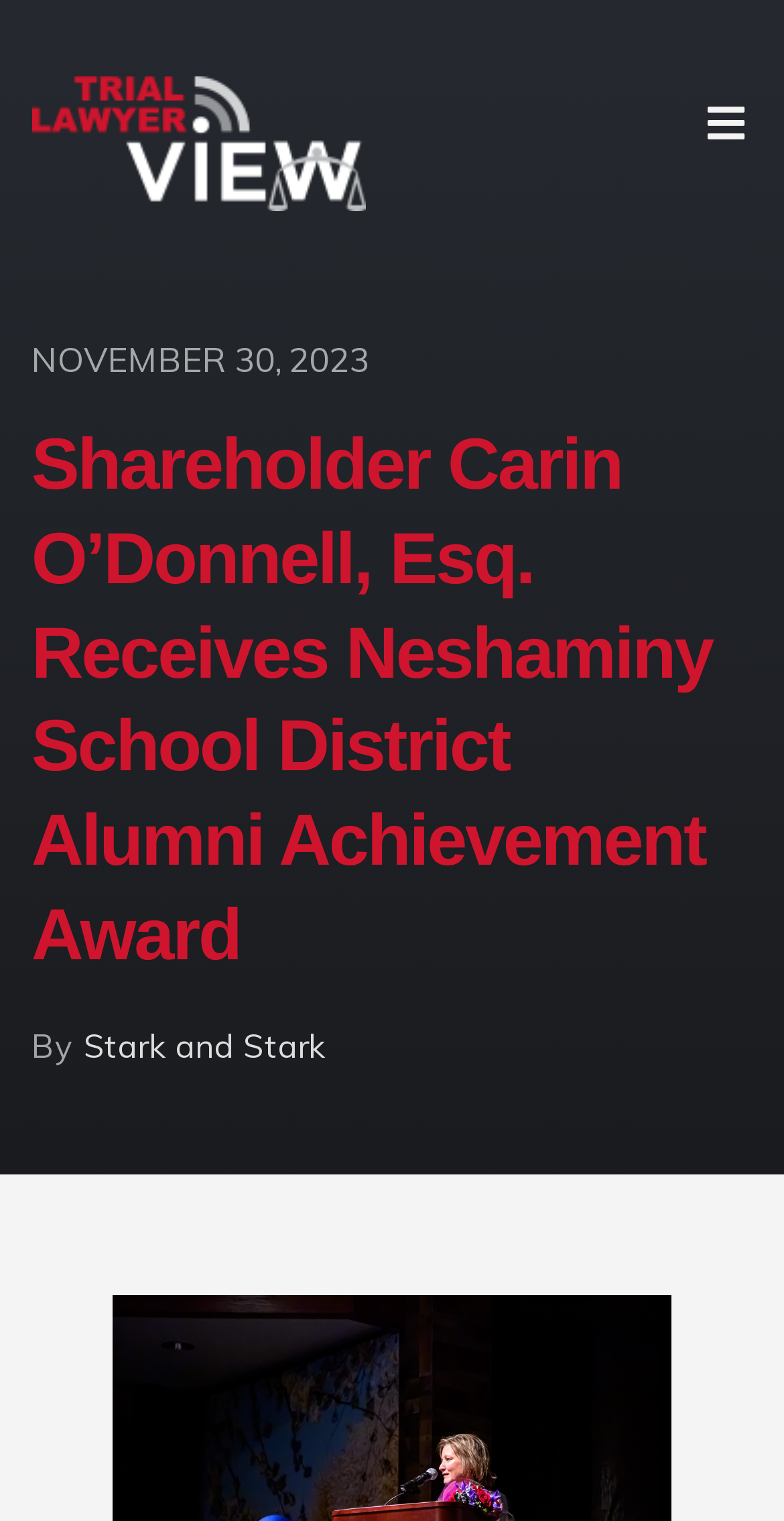What is the date mentioned on the webpage?
Deliver a detailed and extensive answer to the question.

I found the date 'NOVEMBER 30, 2023' on the webpage by looking at the StaticText element with bounding box coordinates [0.04, 0.222, 0.471, 0.25].